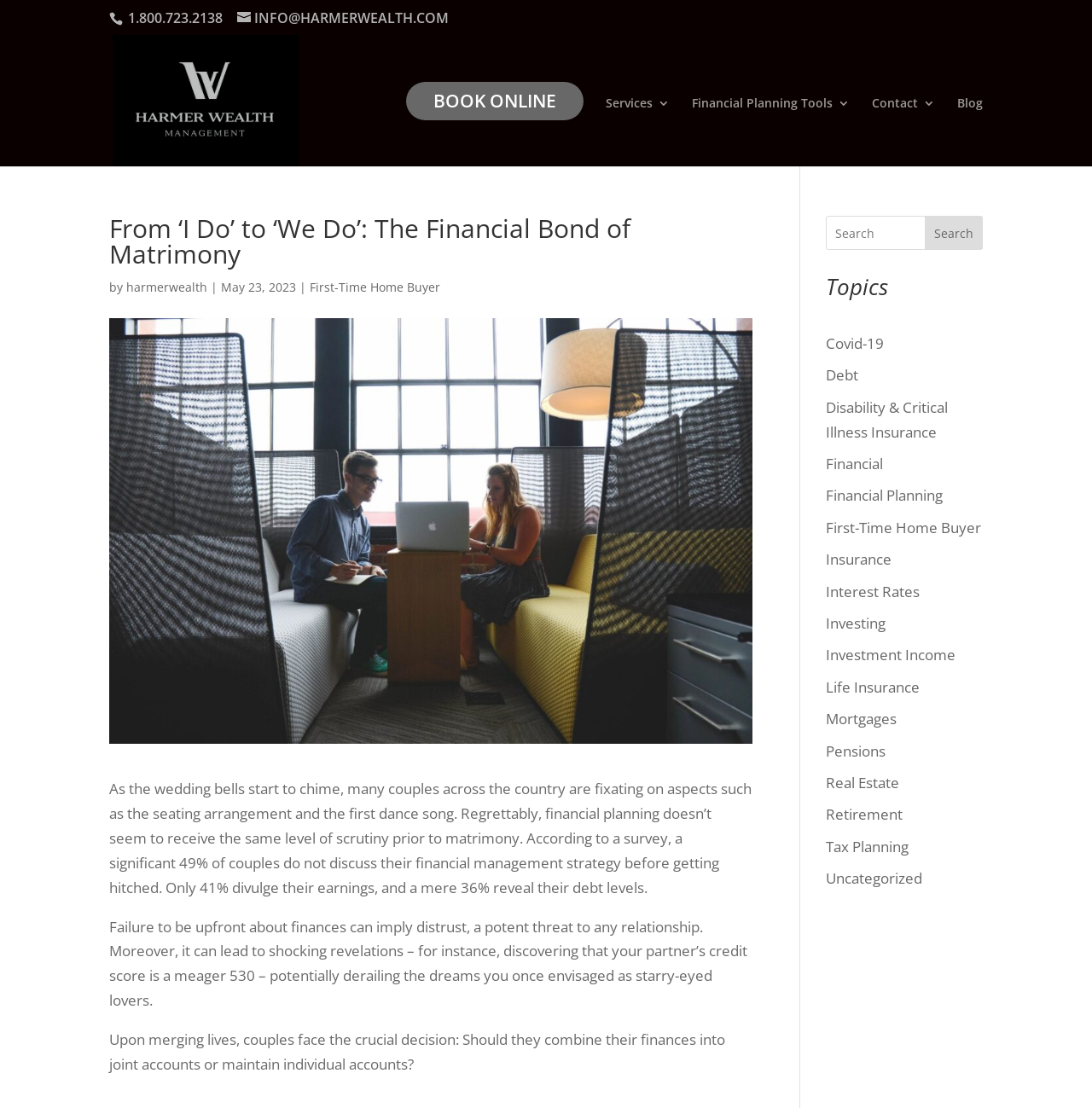Find the bounding box coordinates of the element I should click to carry out the following instruction: "Book online".

[0.372, 0.074, 0.534, 0.109]